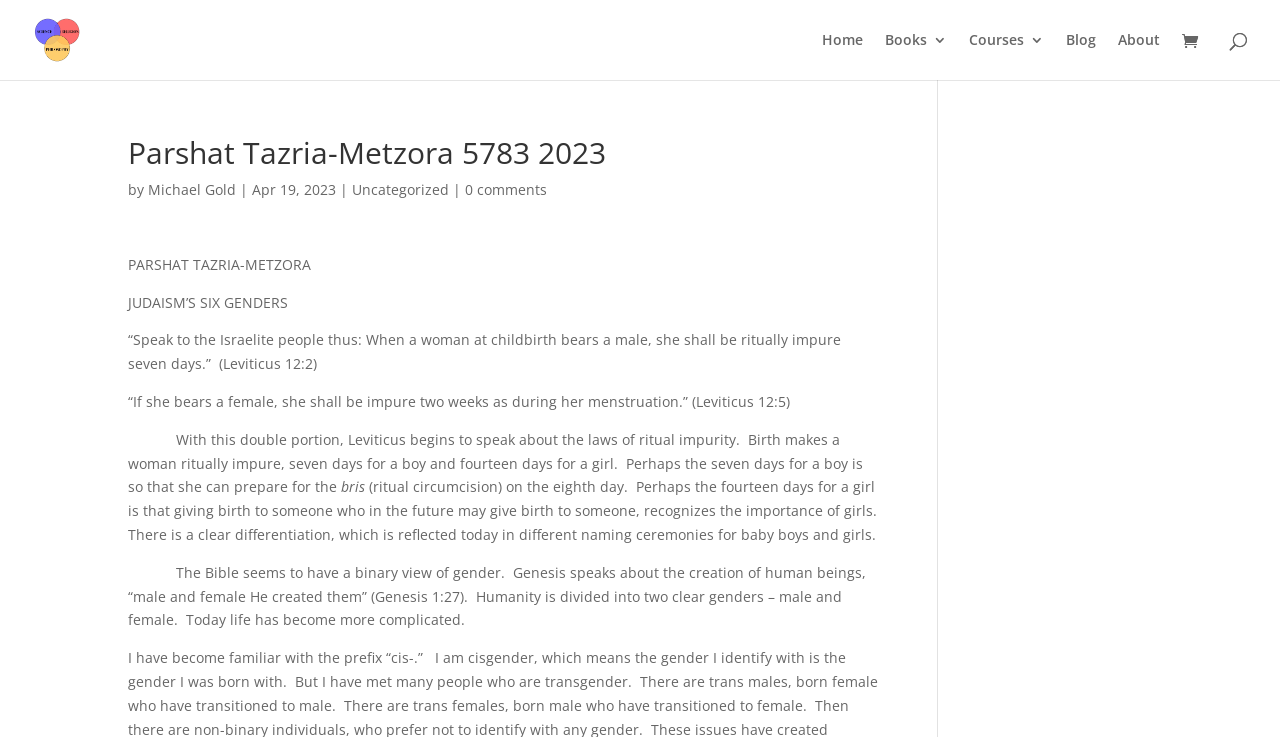What is the date of the article?
By examining the image, provide a one-word or phrase answer.

Apr 19, 2023